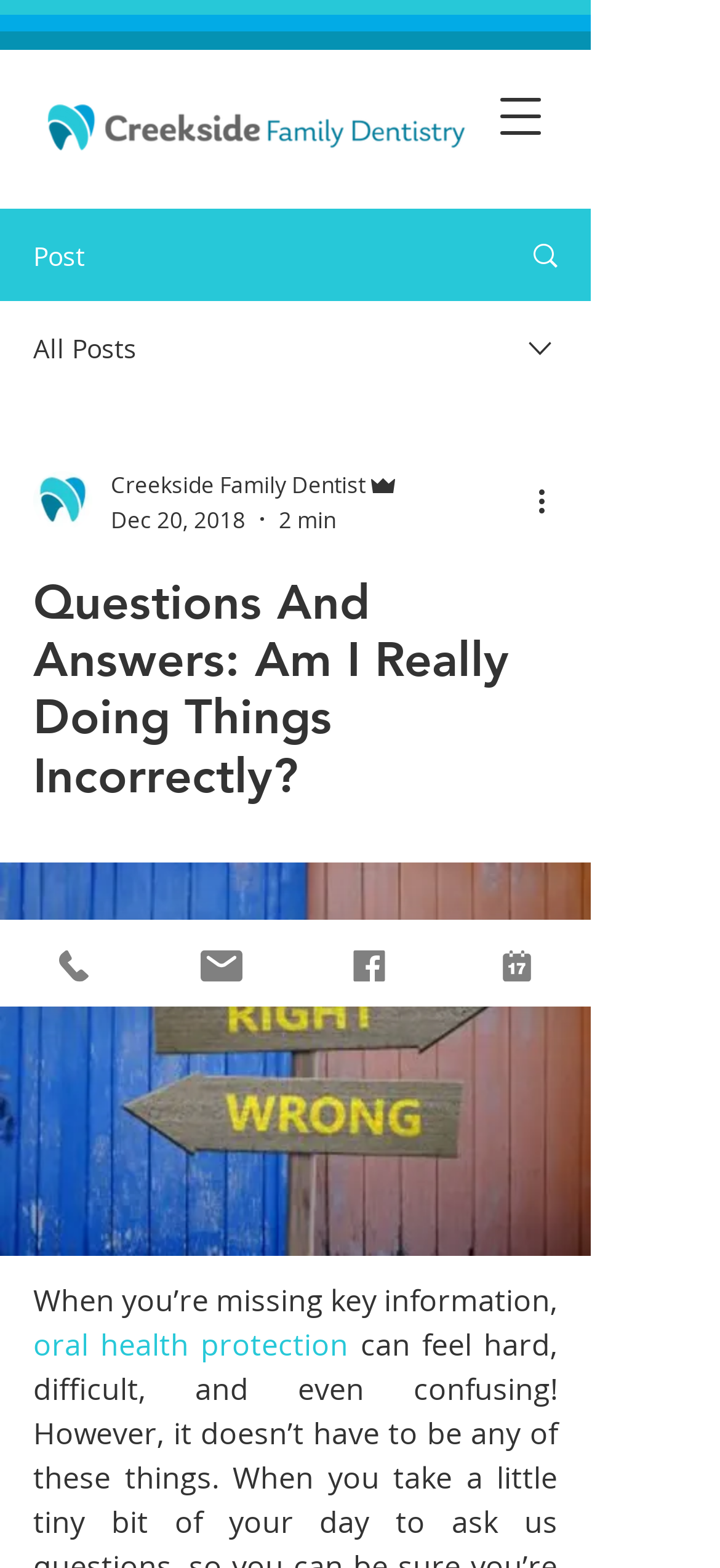Give a full account of the webpage's elements and their arrangement.

This webpage appears to be a blog post or article from Creekside Family Dentistry, with a focus on oral health protection. At the top left of the page, there is a logo of Creekside Family Dentistry, accompanied by a navigation menu button on the top right. Below the logo, there are several links and images, including a post title, "All Posts", and a combobox with a writer's picture and other details.

The main content of the page is a heading that reads "Questions And Answers: Am I Really Doing Things Incorrectly?" followed by a paragraph of text that starts with "When you’re missing key information...". There is also a button below the heading, but its purpose is unclear.

At the bottom of the page, there are several links to contact the dentist, including phone, email, Facebook, and a schedule visit link, each accompanied by a small icon.

There are a total of 7 images on the page, including the logo, navigation menu button, writer's picture, and social media icons. There are also 7 links, including the post title, "All Posts", and the contact links at the bottom.